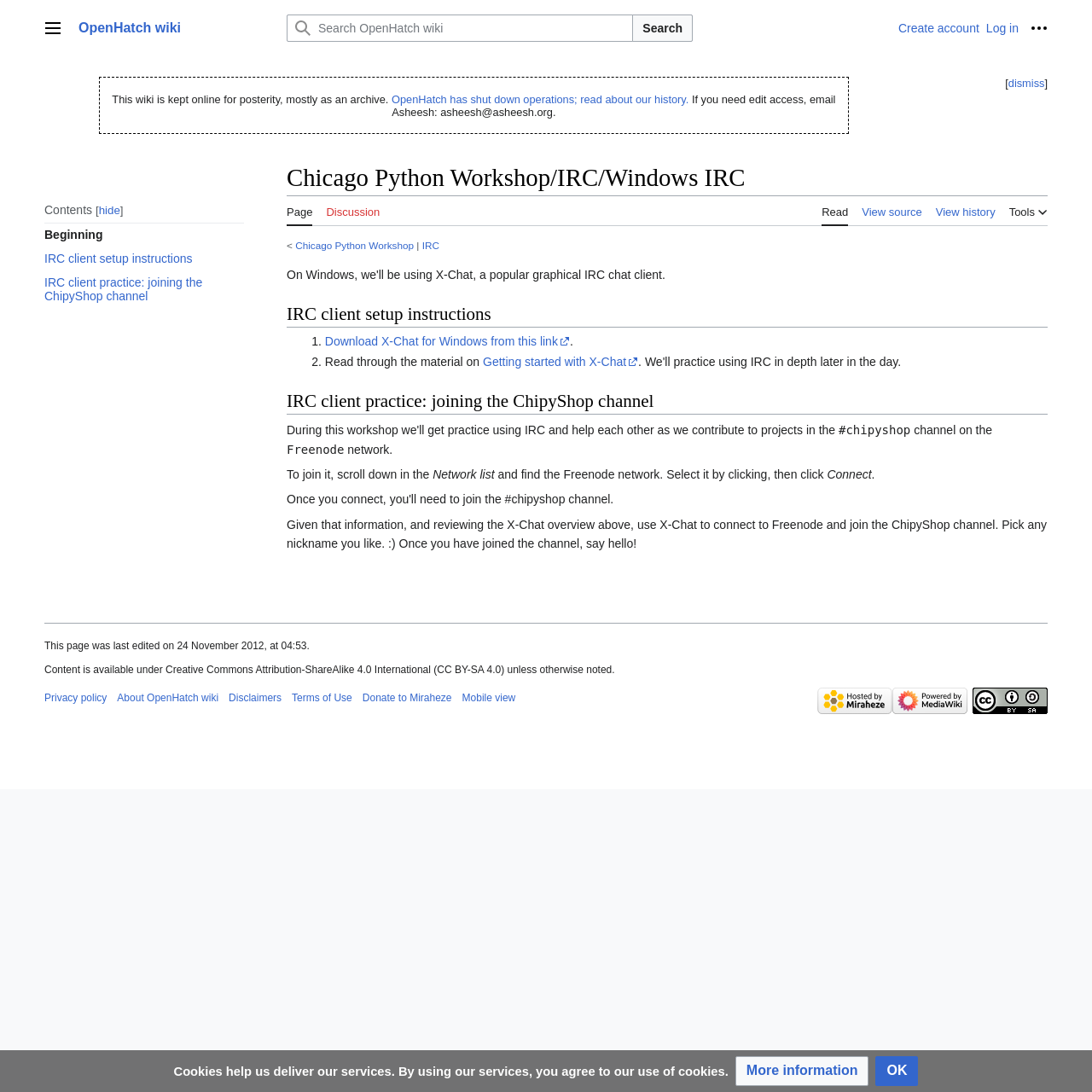Describe all the significant parts and information present on the webpage.

The webpage is about the Chicago Python Workshop/IRC/Windows IRC on the OpenHatch wiki. At the top, there is a navigation menu with a "Site" button and a search bar. Below the search bar, there are links to "Create account" and "Log in" on the right side. 

On the left side, there is a table of contents with links to "Beginning", "IRC client setup instructions", and "IRC client practice: joining the ChipyShop channel". 

The main content area is divided into sections. The first section has a heading "Chicago Python Workshop/IRC/Windows IRC" and provides information about IRC client setup instructions, including a link to download X-Chat for Windows and a list of steps to follow. 

The second section has a heading "IRC client practice: joining the ChipyShop channel" and provides instructions on how to join the ChipyShop channel on the Freenode network using X-Chat. 

At the bottom of the page, there is a message about cookies and a button to get more information. There are also links to "Privacy policy", "About OpenHatch wiki", "Disclaimers", "Terms of Use", "Donate to Miraheze", "Mobile view", and "Hosted by Miraheze" with an associated image. Additionally, there is a link to "Powered by MediaWiki" with an associated image and a link to "Creative Commons Attribution-ShareAlike 4.0 International (CC BY-SA 4.0)" with an associated image.